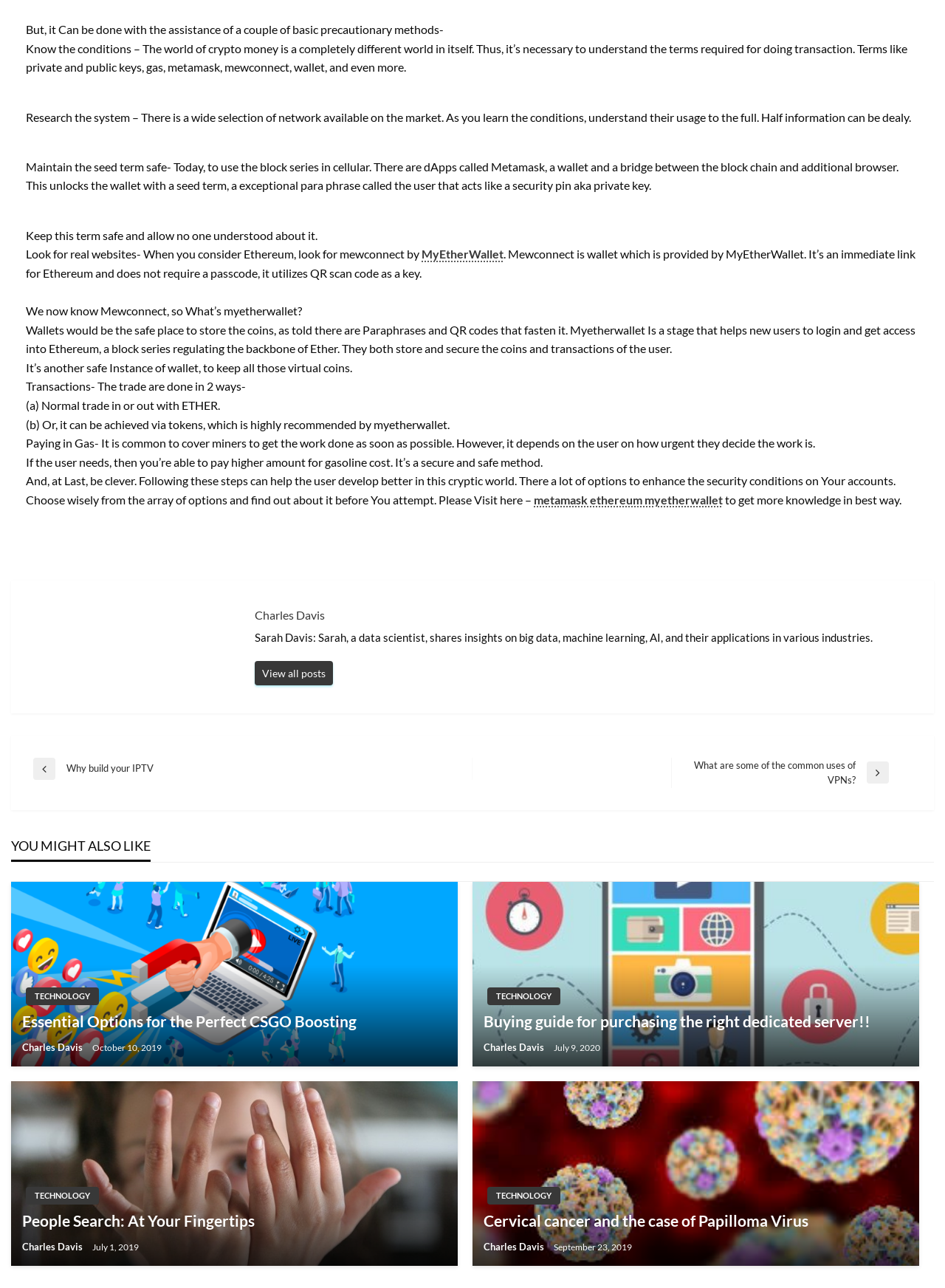Can you specify the bounding box coordinates of the area that needs to be clicked to fulfill the following instruction: "Click on the link to MyEtherWallet"?

[0.446, 0.192, 0.533, 0.203]